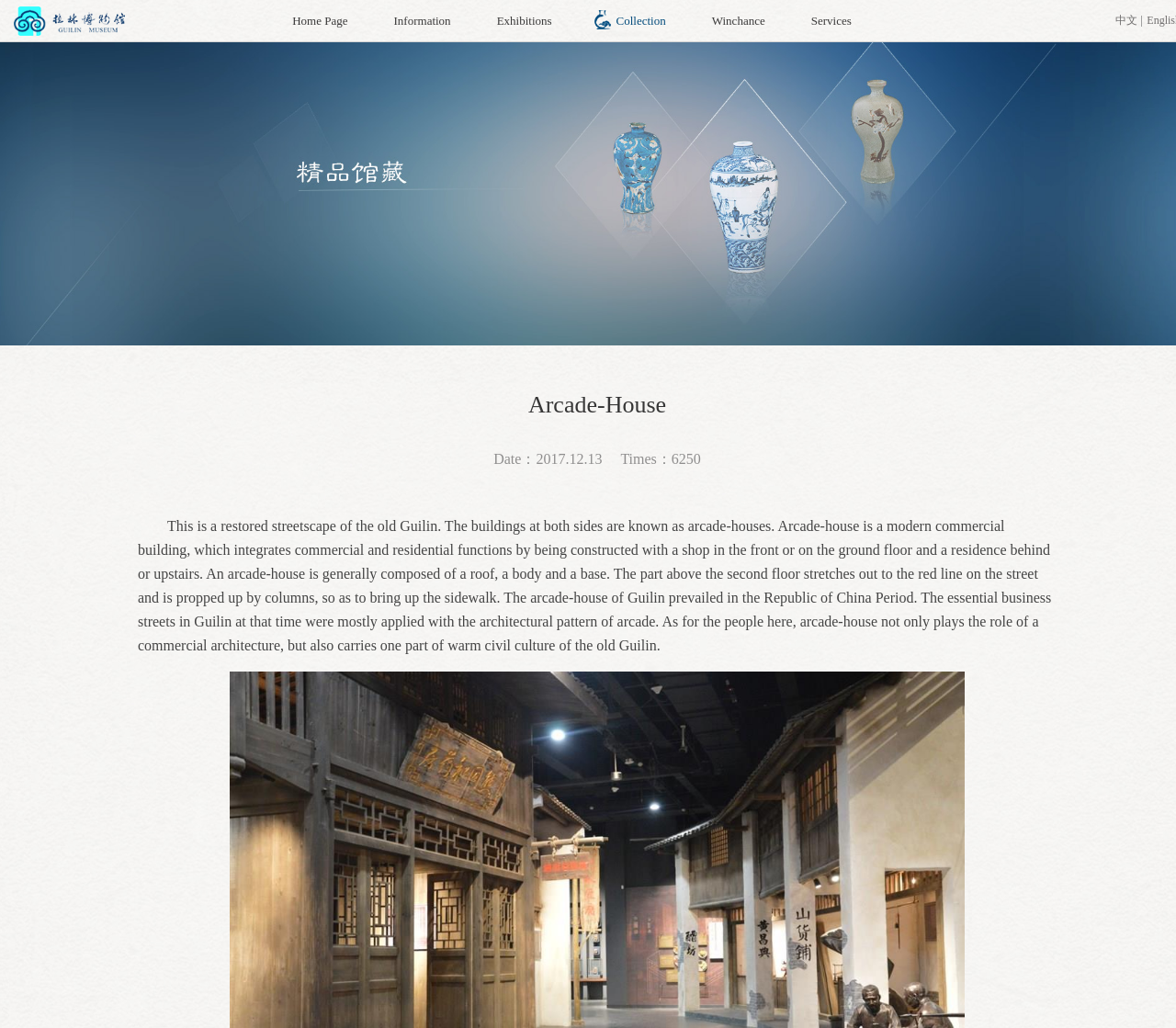What is the purpose of the columns in an arcade-house?
Provide a detailed answer to the question using information from the image.

According to the StaticText element with the text 'The part above the second floor stretches out to the red line on the street and is propped up by columns, so as to bring up the sidewalk...', the columns in an arcade-house serve to prop up the sidewalk.